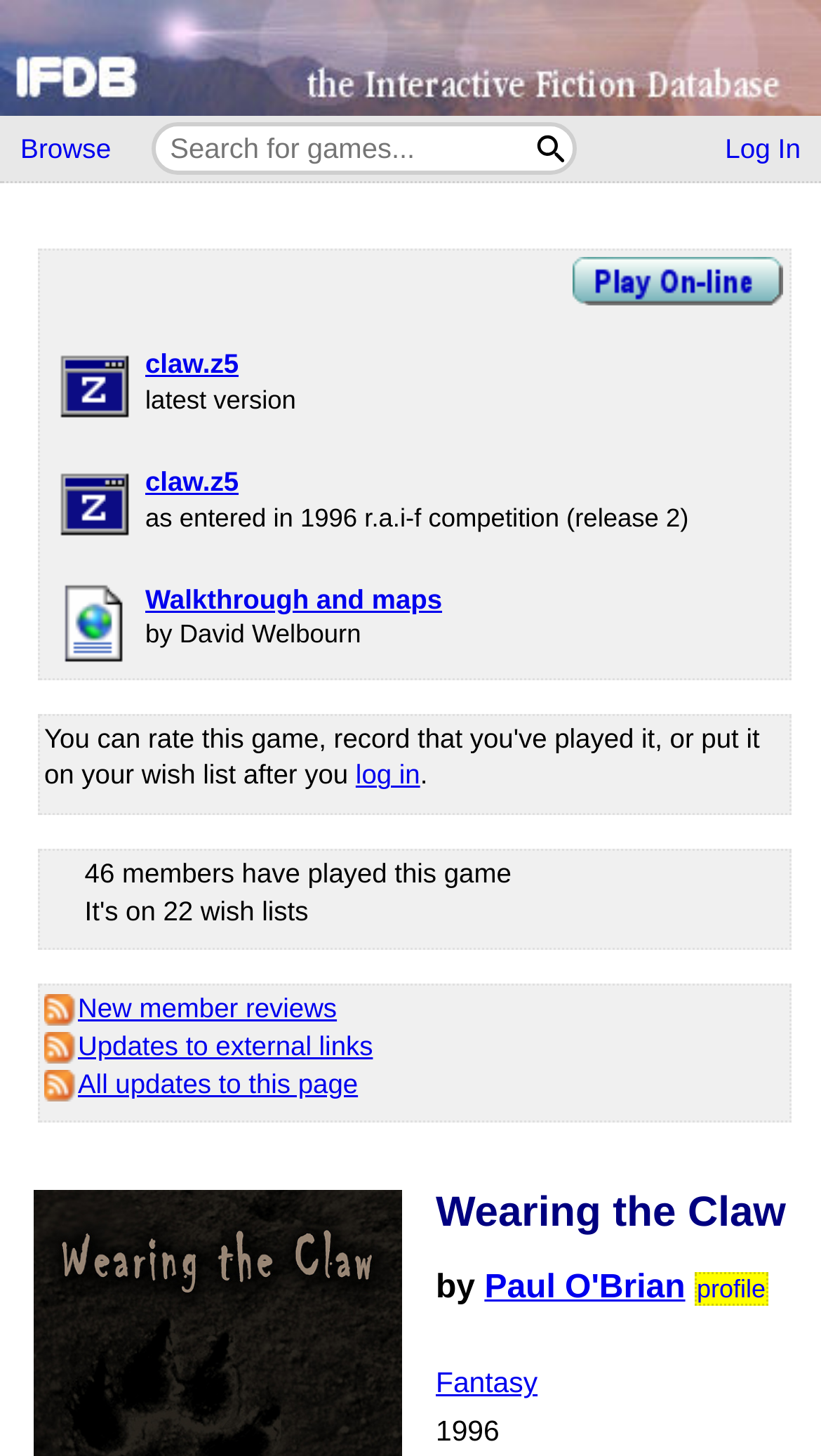Specify the bounding box coordinates of the element's area that should be clicked to execute the given instruction: "Search for games". The coordinates should be four float numbers between 0 and 1, i.e., [left, top, right, bottom].

[0.19, 0.087, 0.646, 0.117]